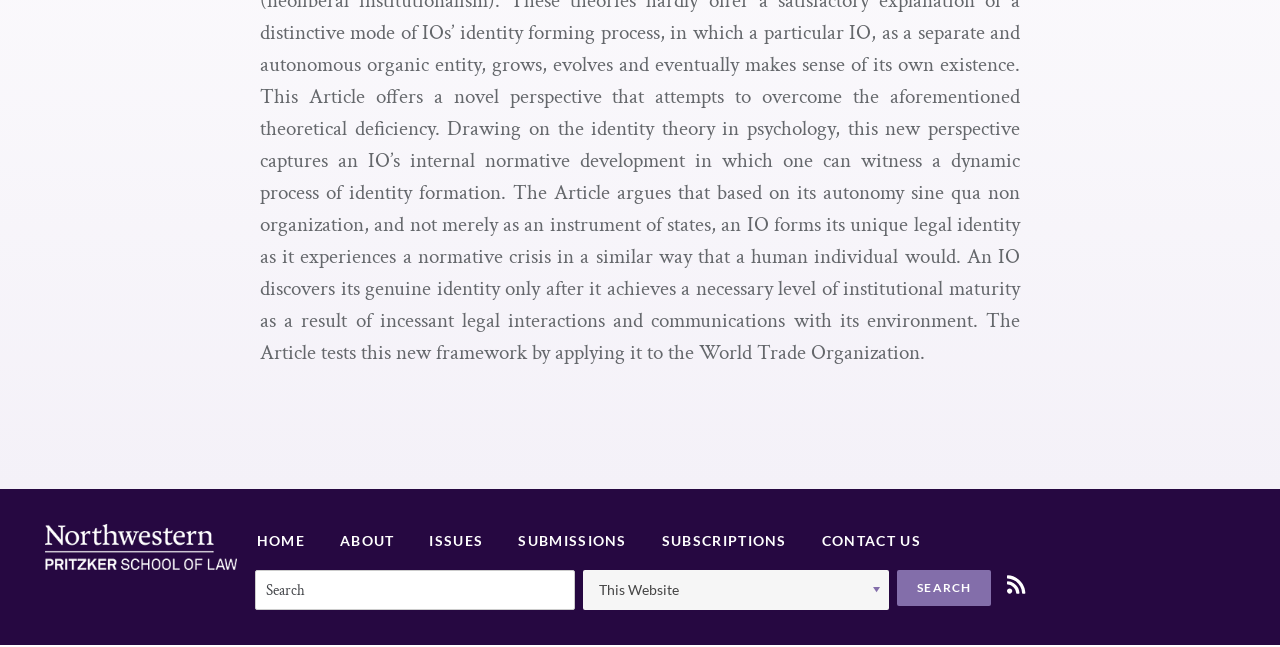Bounding box coordinates are specified in the format (top-left x, top-left y, bottom-right x, bottom-right y). All values are floating point numbers bounded between 0 and 1. Please provide the bounding box coordinate of the region this sentence describes: parent_node: This Website value="Search"

[0.701, 0.881, 0.774, 0.937]